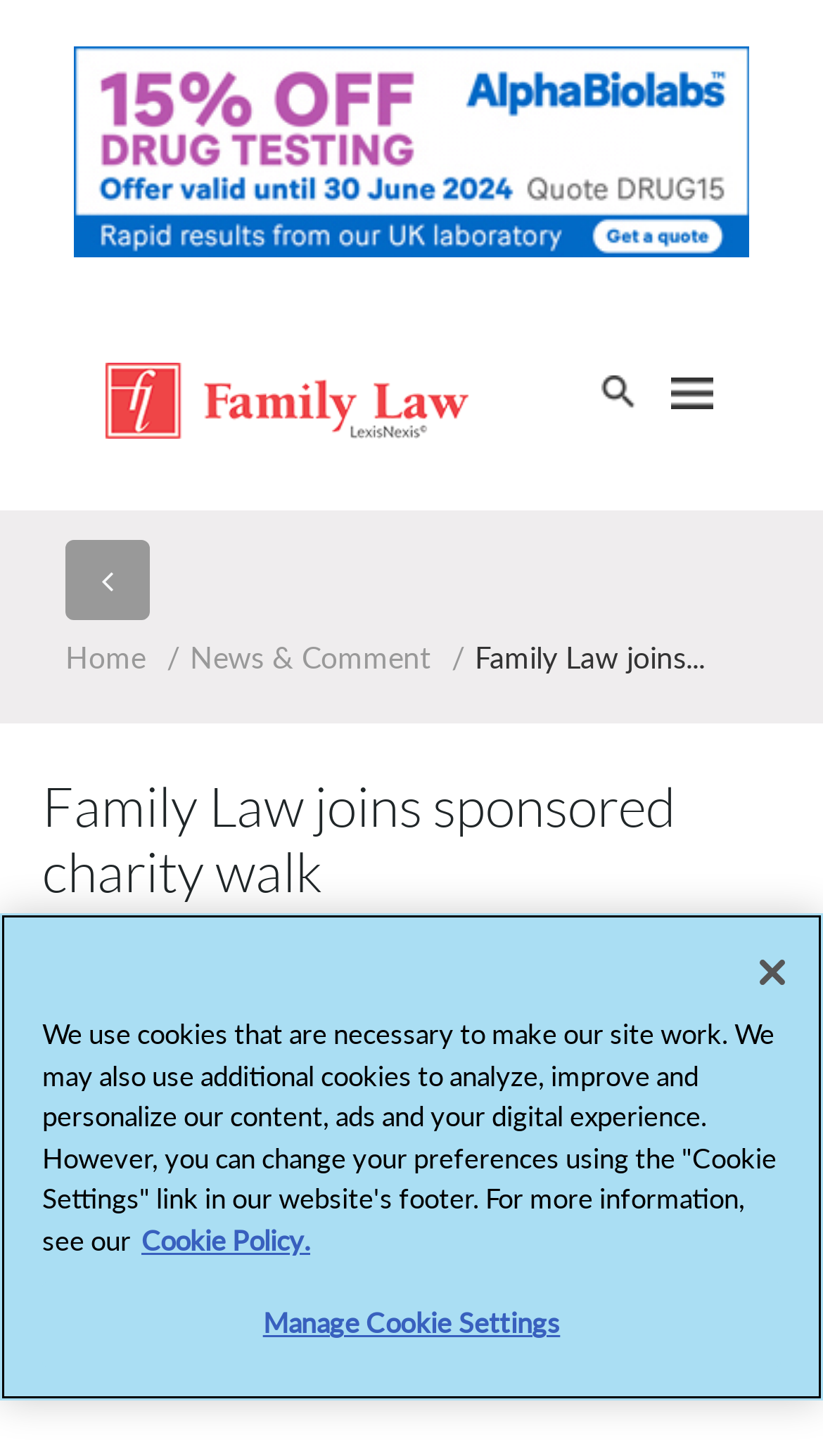Please provide a one-word or phrase answer to the question: 
How many social media links are available?

4